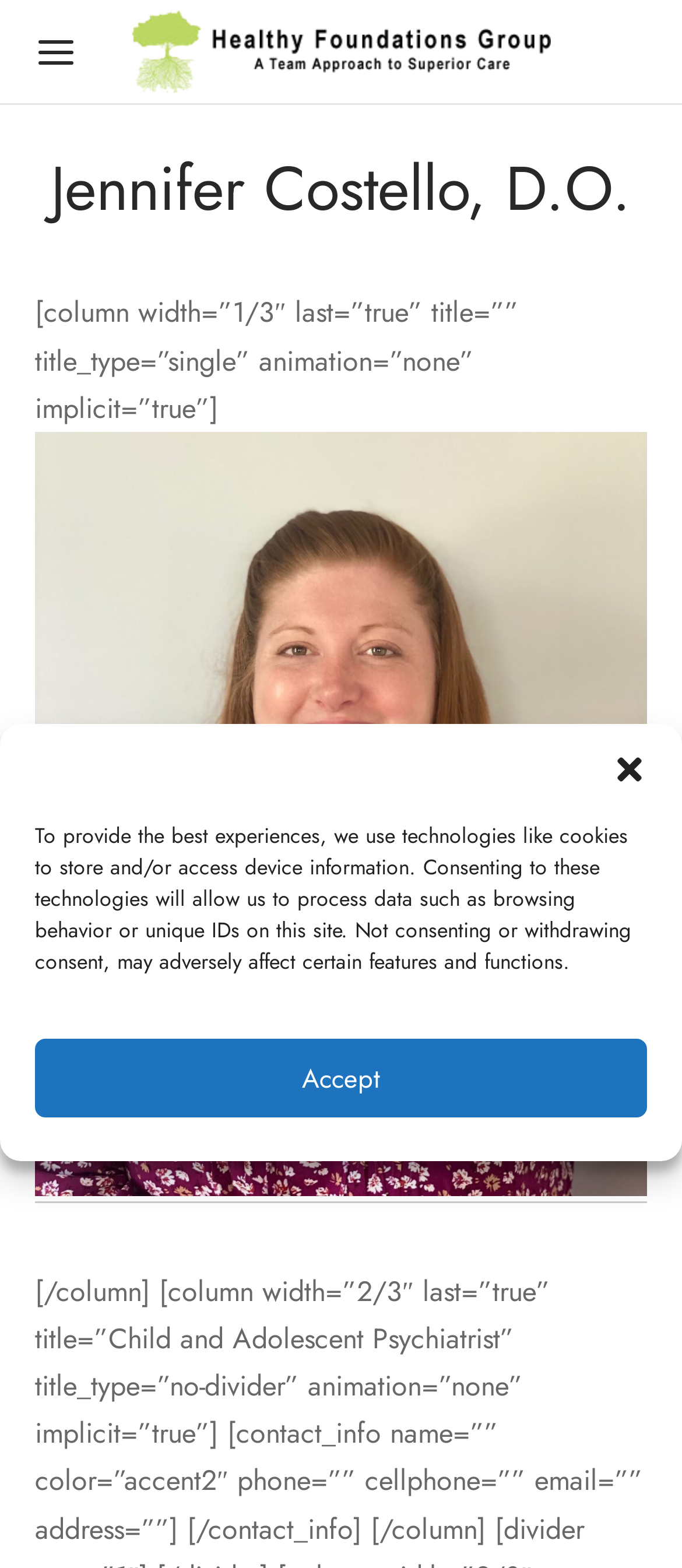Provide the bounding box coordinates of the HTML element this sentence describes: "alt="Healthy Foundations Group"". The bounding box coordinates consist of four float numbers between 0 and 1, i.e., [left, top, right, bottom].

[0.192, 0.0, 0.808, 0.067]